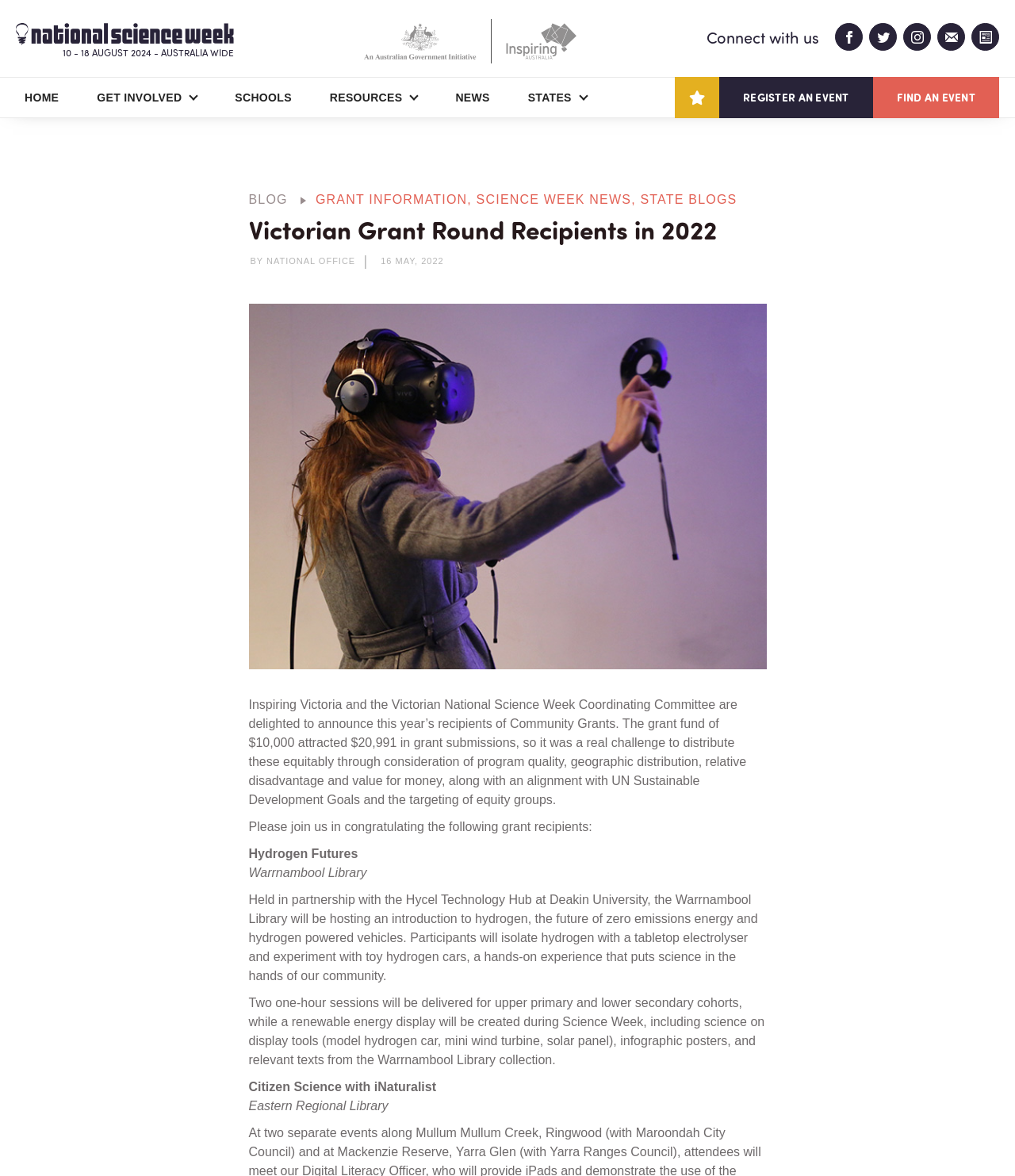Elaborate on the different components and information displayed on the webpage.

The webpage is about the announcement of the recipients of Community Grants for the Victorian Grant Round in 2022. At the top, there is a navigation menu with links to "HOME", "GET INVOLVED", "SCHOOLS", "RESOURCES", "NEWS", "STATES", and "REGISTER AN EVENT" and "FIND AN EVENT". Below the navigation menu, there is a banner with a date "10 - 18 AUGUST 2024 - AUSTRALIA WIDE" and an image.

On the left side, there are social media links and a link to "An Australian Government Initiative" with an image, followed by a link to "Inspiring Australia" with an image. 

The main content starts with a breadcrumb navigation, followed by a heading "Victorian Grant Round Recipients in 2022". Below the heading, there is a text "BY NATIONAL OFFICE" and a date "16 MAY, 2022". 

The main announcement is presented in a large block of text, explaining the grant fund and the selection process. This is followed by a congratulatory message to the grant recipients. 

The grant recipients are listed below, with each recipient having a brief description of their project. The first recipient is "Hydrogen Futures", followed by "Warrnambool Library" with a detailed description of their project, including the activities and goals. The next recipient is "Citizen Science with iNaturalist" from "Eastern Regional Library".